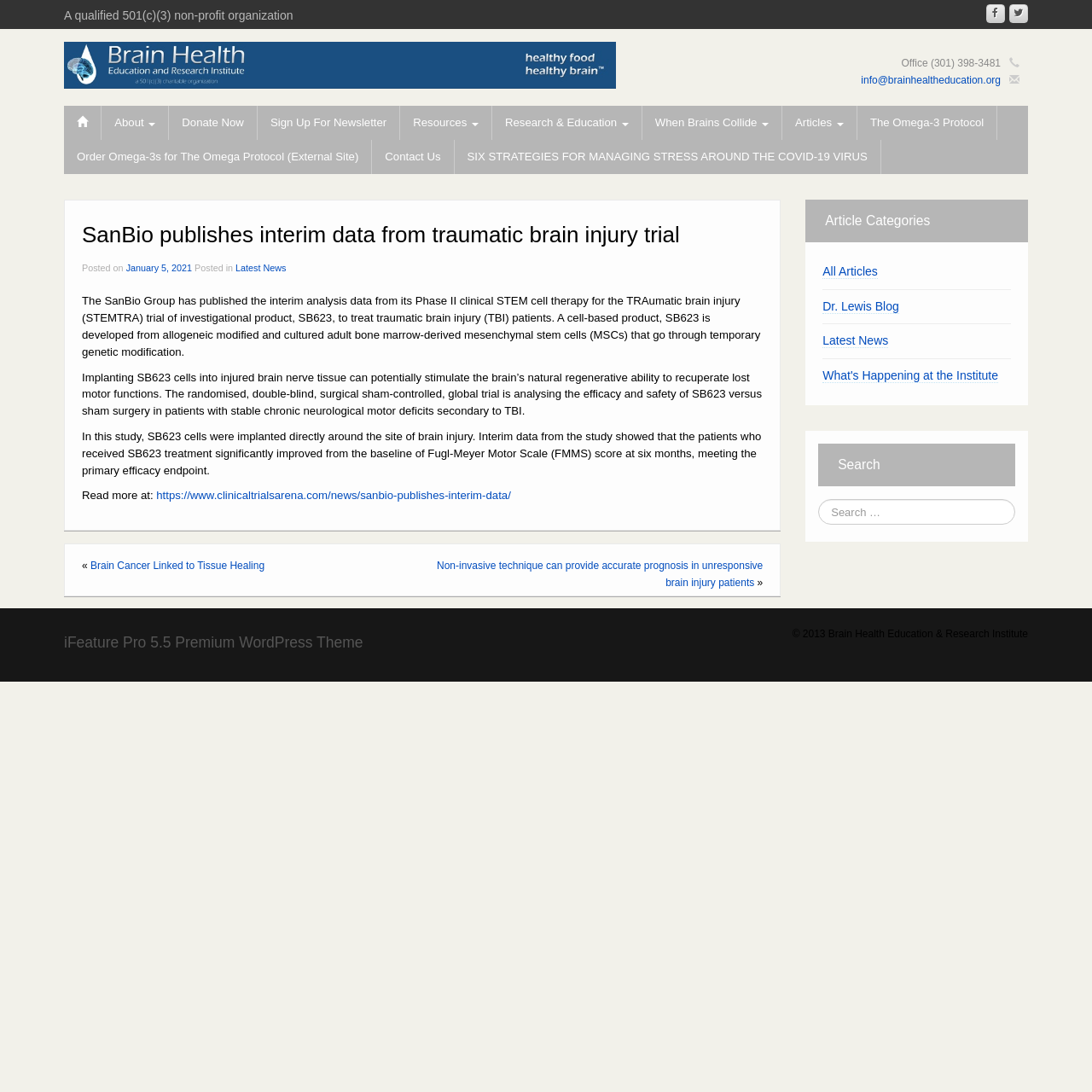What is the purpose of implanting SB623 cells into injured brain nerve tissue?
Ensure your answer is thorough and detailed.

I found the purpose by reading the StaticText element with the text 'Implanting SB623 cells into injured brain nerve tissue can potentially stimulate the brain’s natural regenerative ability to recuperate lost motor functions.' located at [0.075, 0.34, 0.698, 0.382].